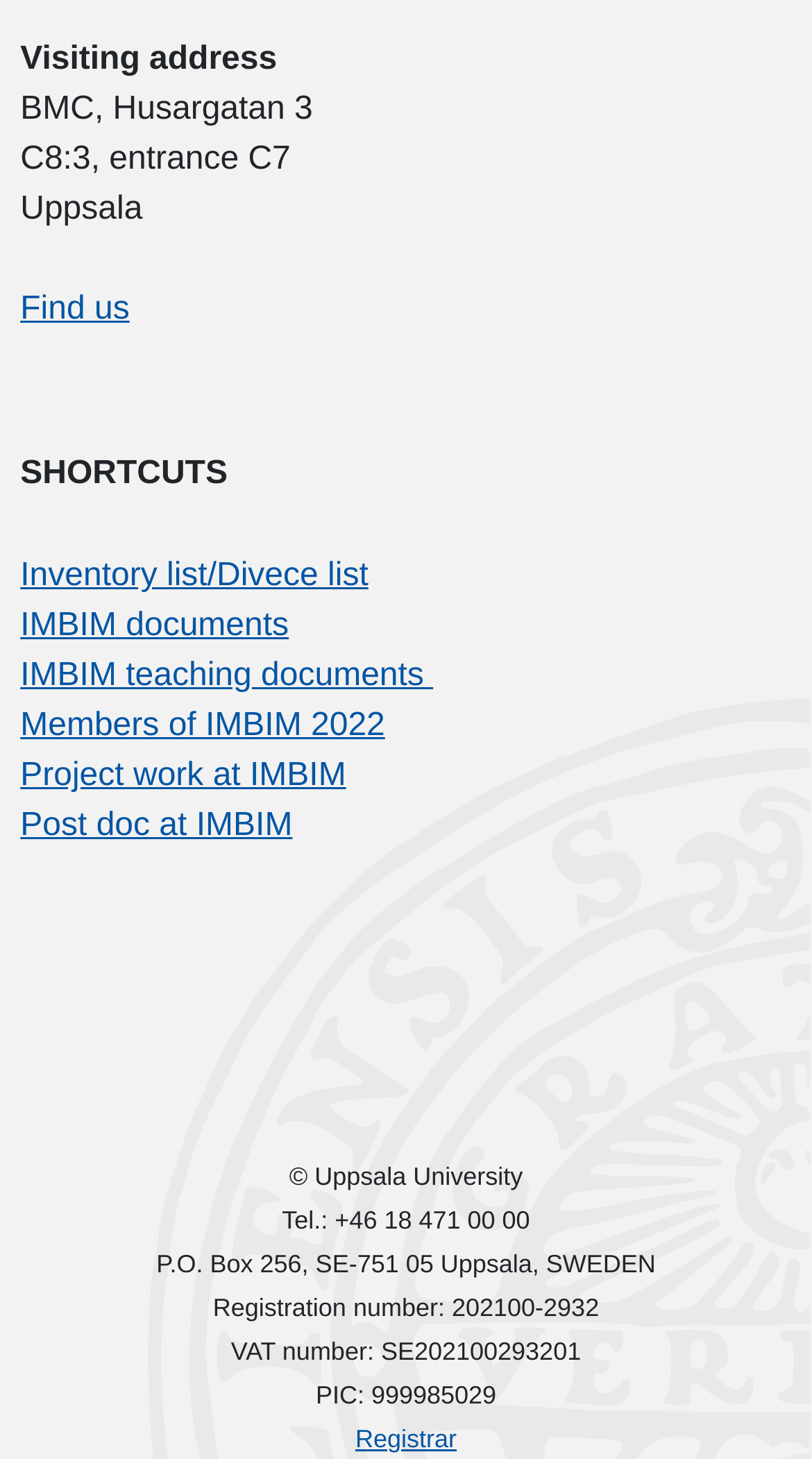What is the VAT number of Uppsala University?
Please respond to the question thoroughly and include all relevant details.

The VAT number of Uppsala University can be found at the bottom of the webpage, where it is written as 'VAT number: SE202100293201'.